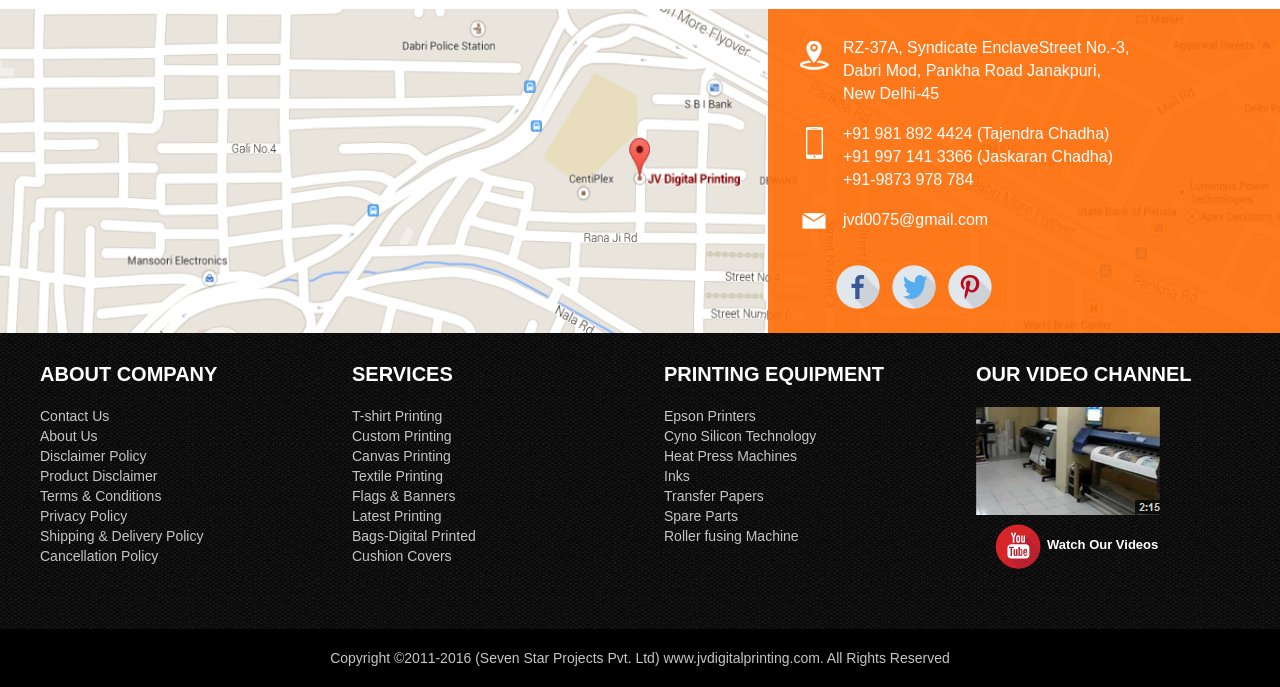Please specify the bounding box coordinates of the element that should be clicked to execute the given instruction: 'View 'T-shirt Printing' services'. Ensure the coordinates are four float numbers between 0 and 1, expressed as [left, top, right, bottom].

[0.275, 0.594, 0.346, 0.617]